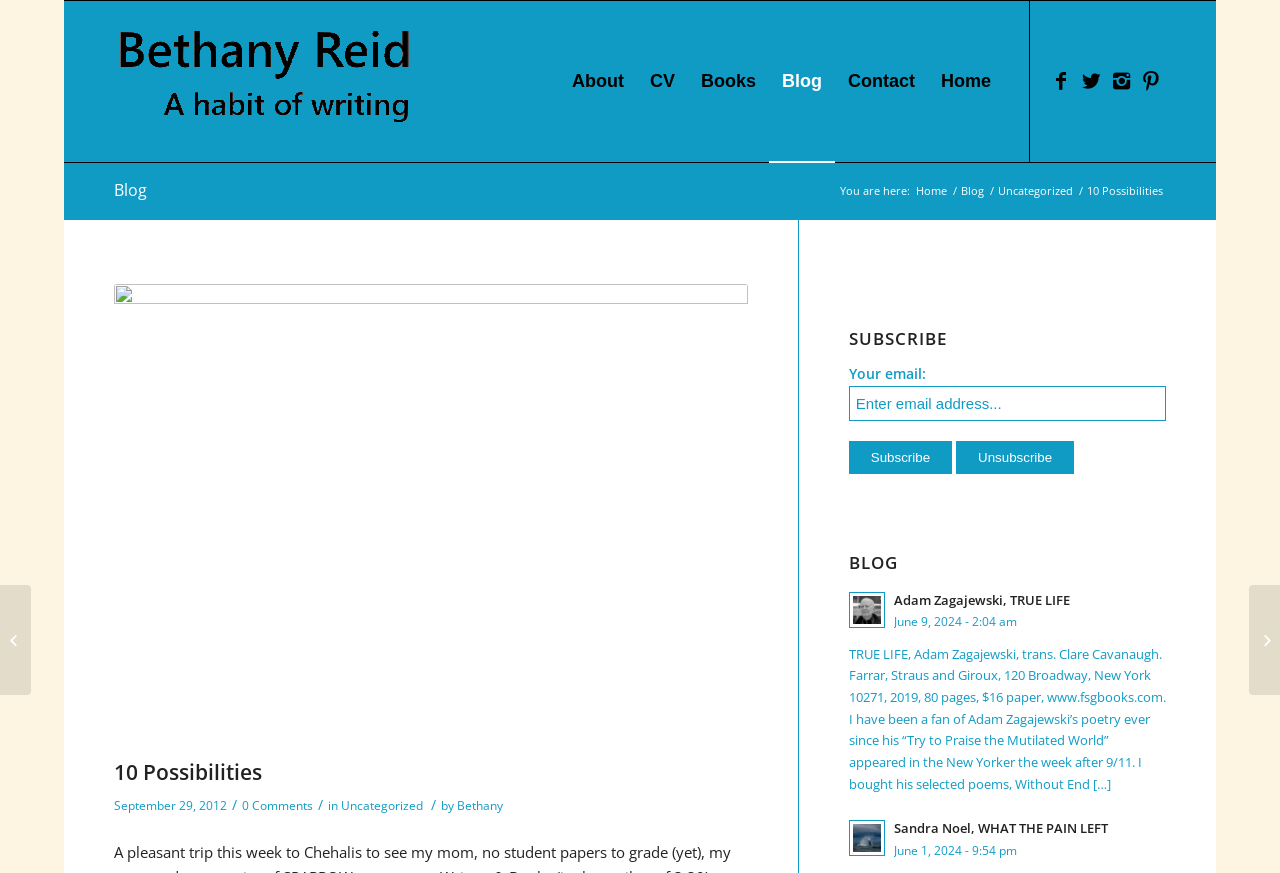Kindly determine the bounding box coordinates of the area that needs to be clicked to fulfill this instruction: "Click on the '10 Possibilities' link".

[0.089, 0.868, 0.205, 0.901]